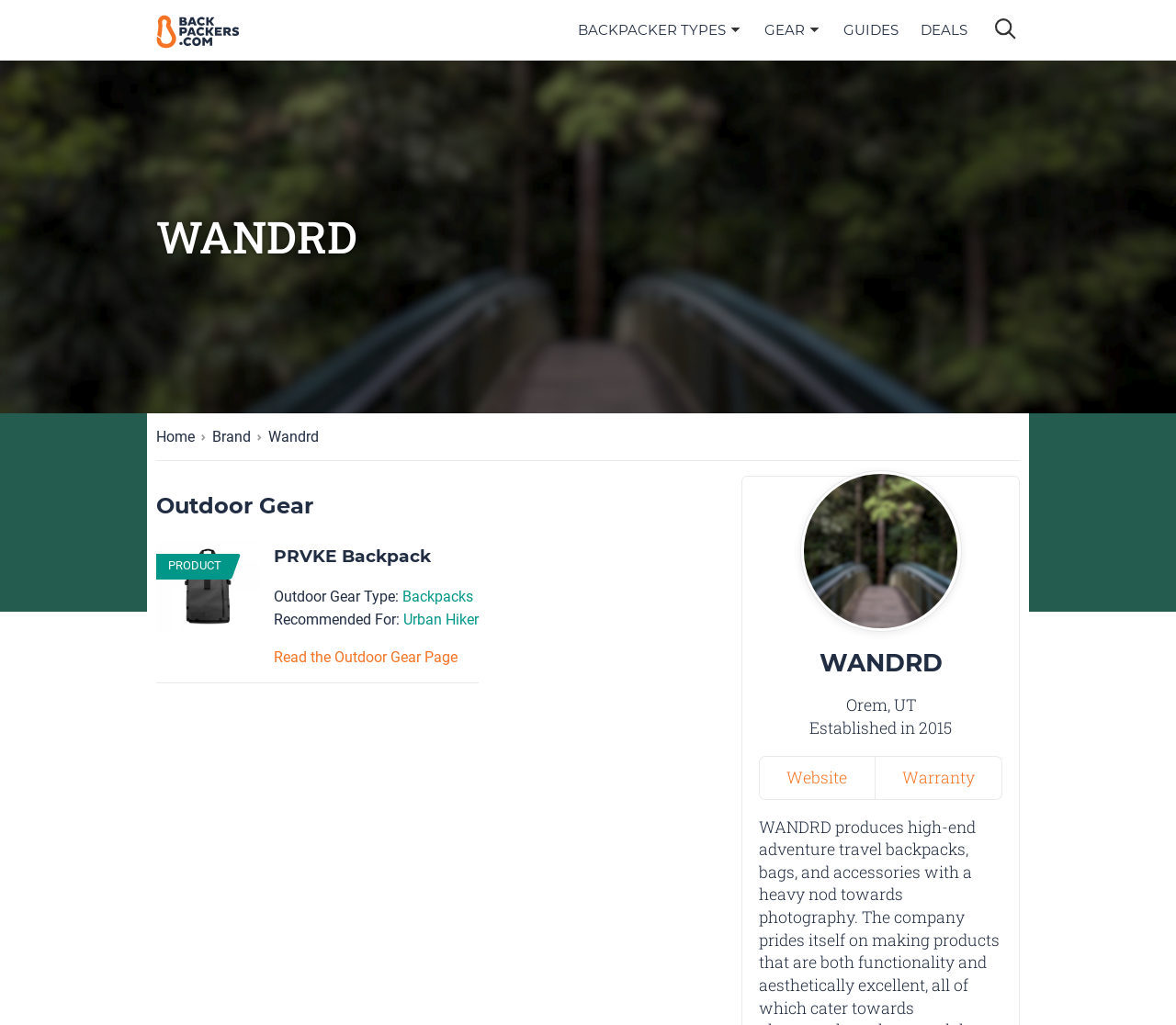Locate the bounding box of the UI element with the following description: "parent_node: BACKPACKER TYPES".

[0.133, 0.0, 0.22, 0.058]